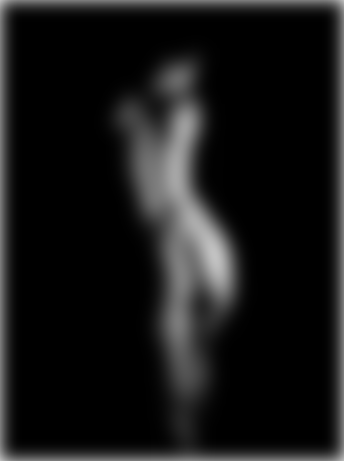Give a succinct answer to this question in a single word or phrase: 
What style is the photograph captured in?

Monochrome